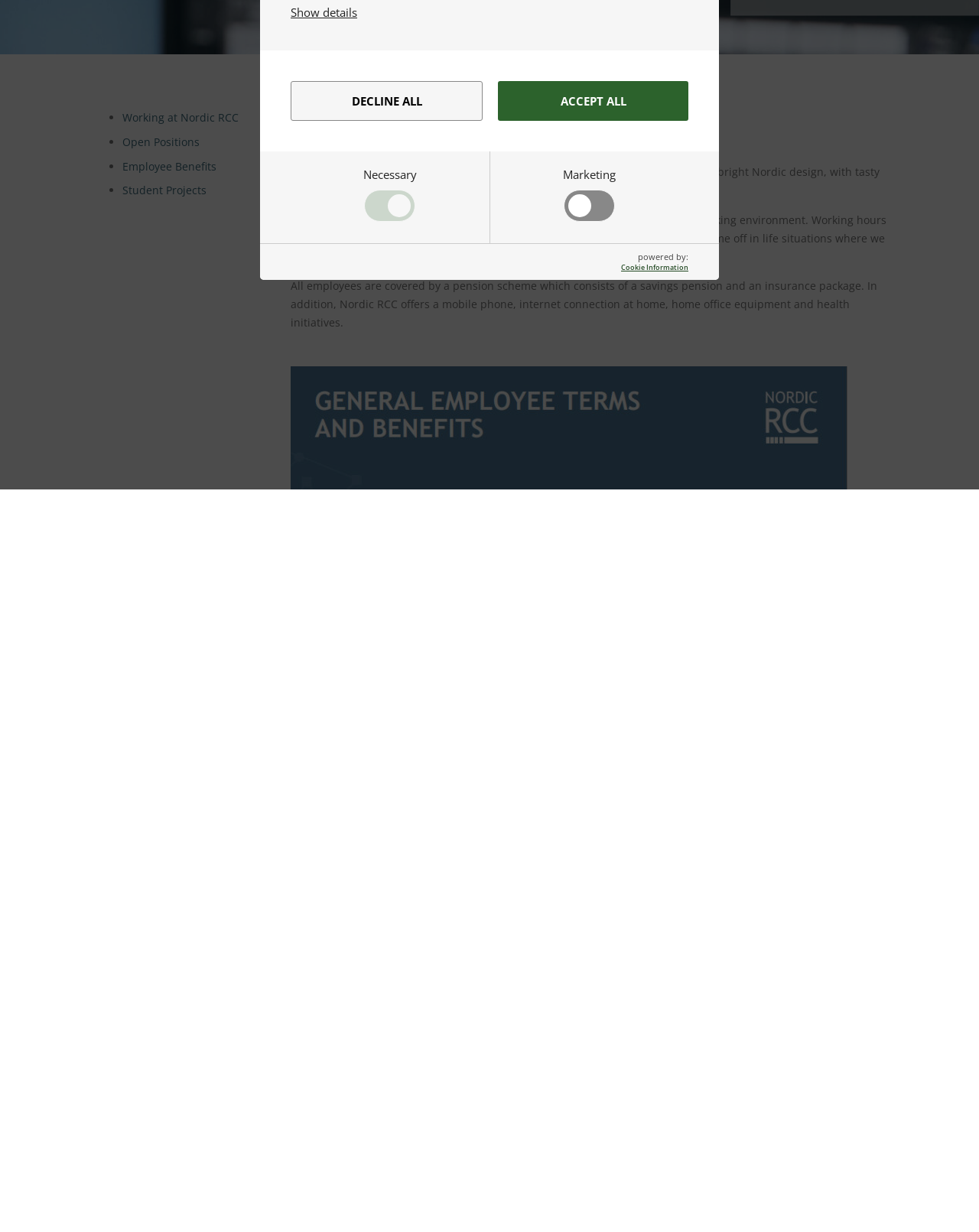Identify the bounding box coordinates for the UI element described by the following text: "Working at Nordic RCC". Provide the coordinates as four float numbers between 0 and 1, in the format [left, top, right, bottom].

[0.125, 0.089, 0.244, 0.101]